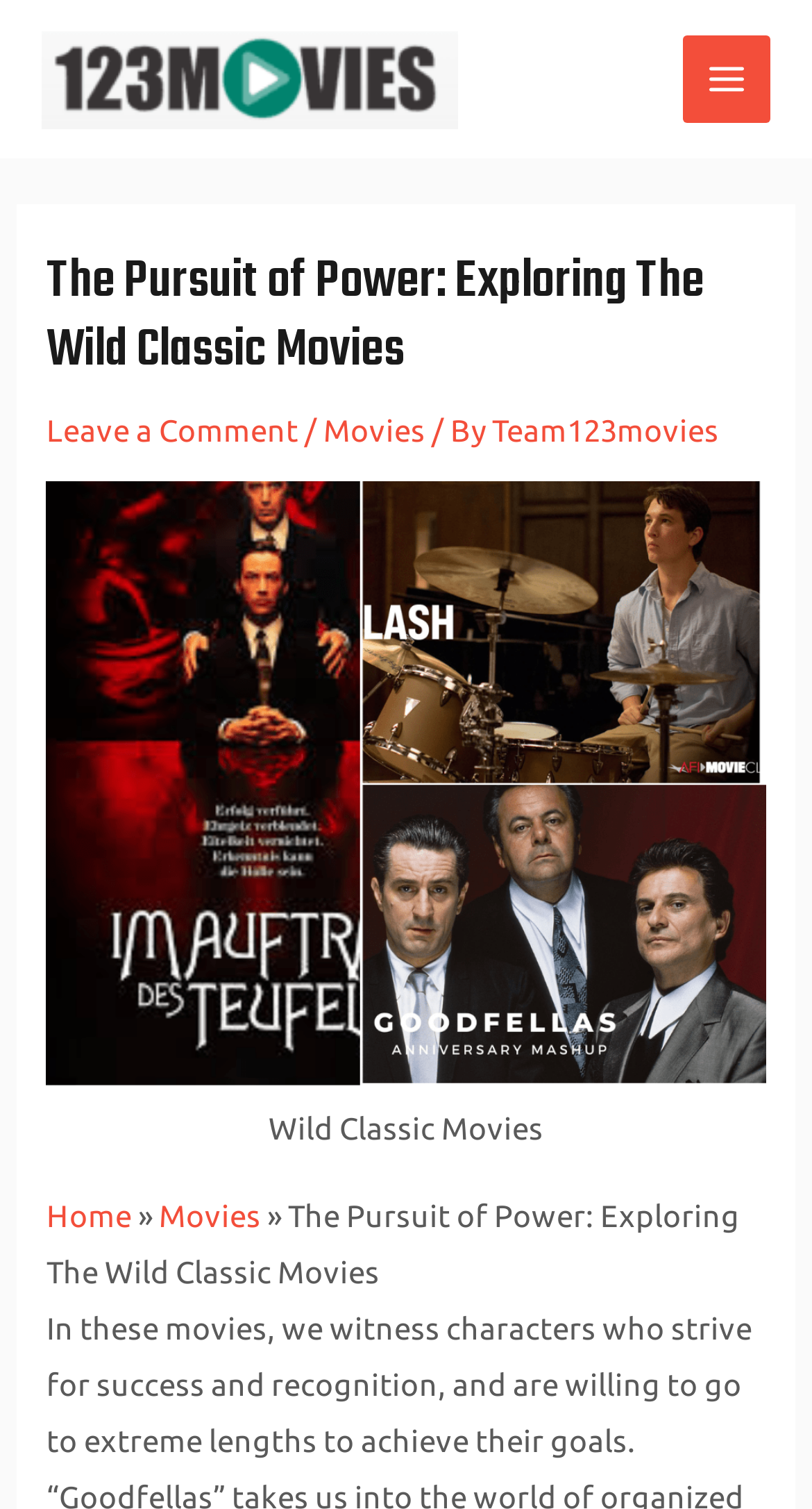Based on the image, provide a detailed response to the question:
What is the title of the figure?

The figure is located below the navigation links, and it has a caption with the text 'Wild Classic Movies'.